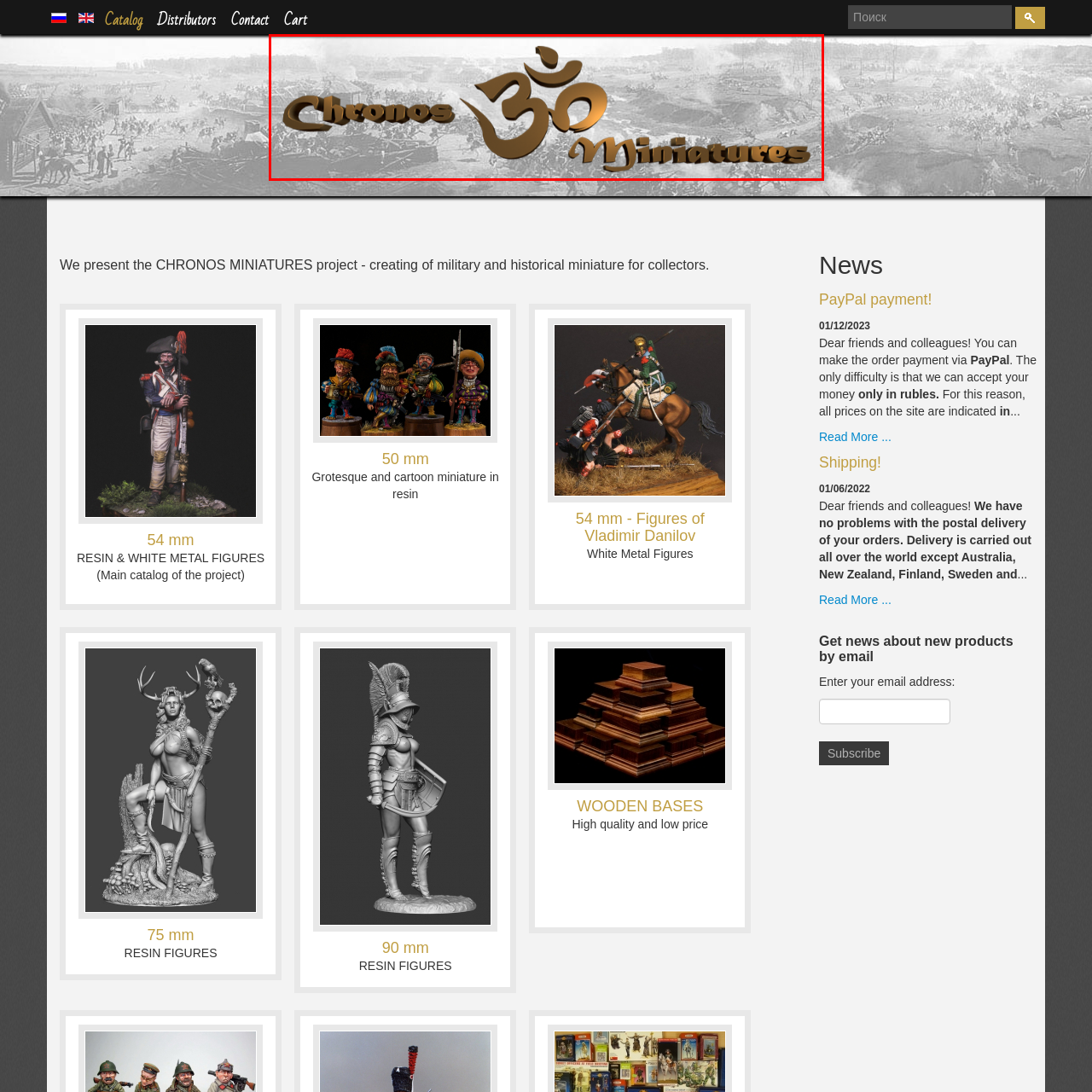What is the theme evoked by the stylized numeral '3'?
Pay attention to the image surrounded by the red bounding box and respond to the question with a detailed answer.

The stylized numeral '3' incorporates a symbol that possibly evokes themes of time and history, which is fitting for a project focused on historical miniatures.